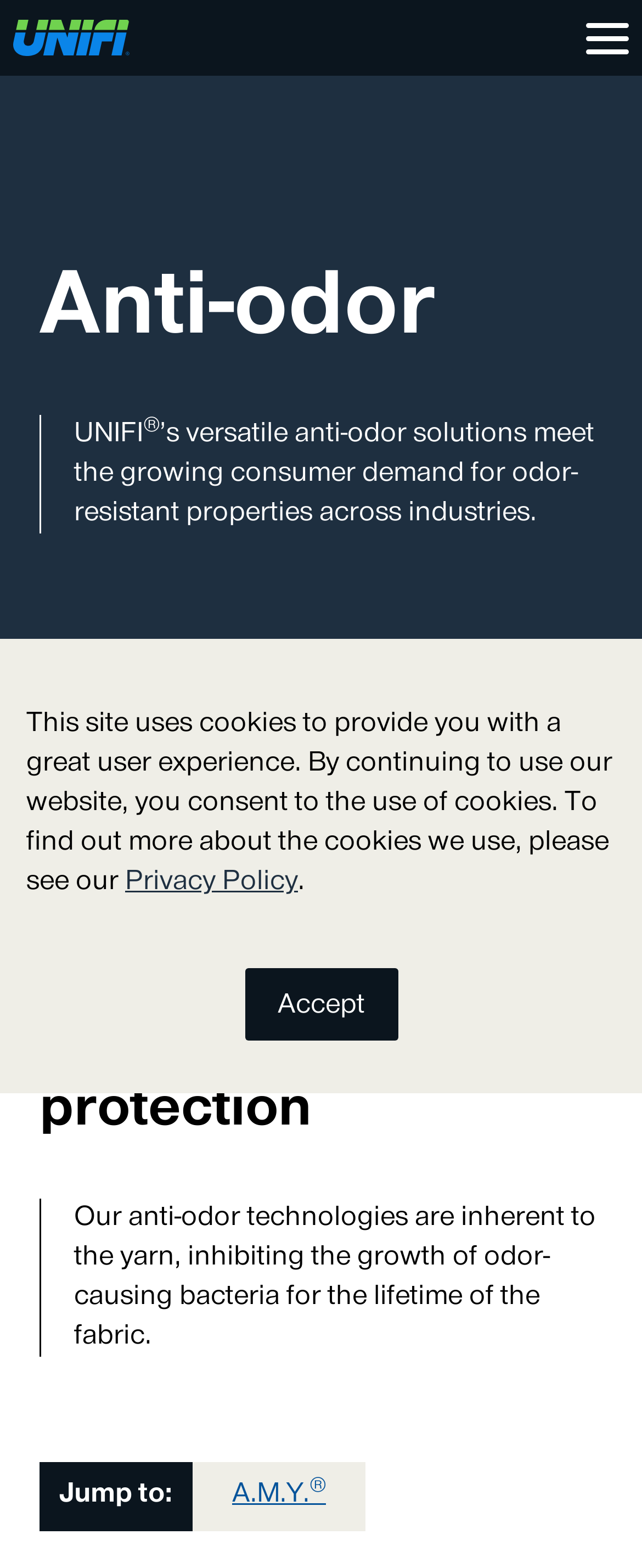From the webpage screenshot, identify the region described by Search. Provide the bounding box coordinates as (top-left x, top-left y, bottom-right x, bottom-right y), with each value being a floating point number between 0 and 1.

None